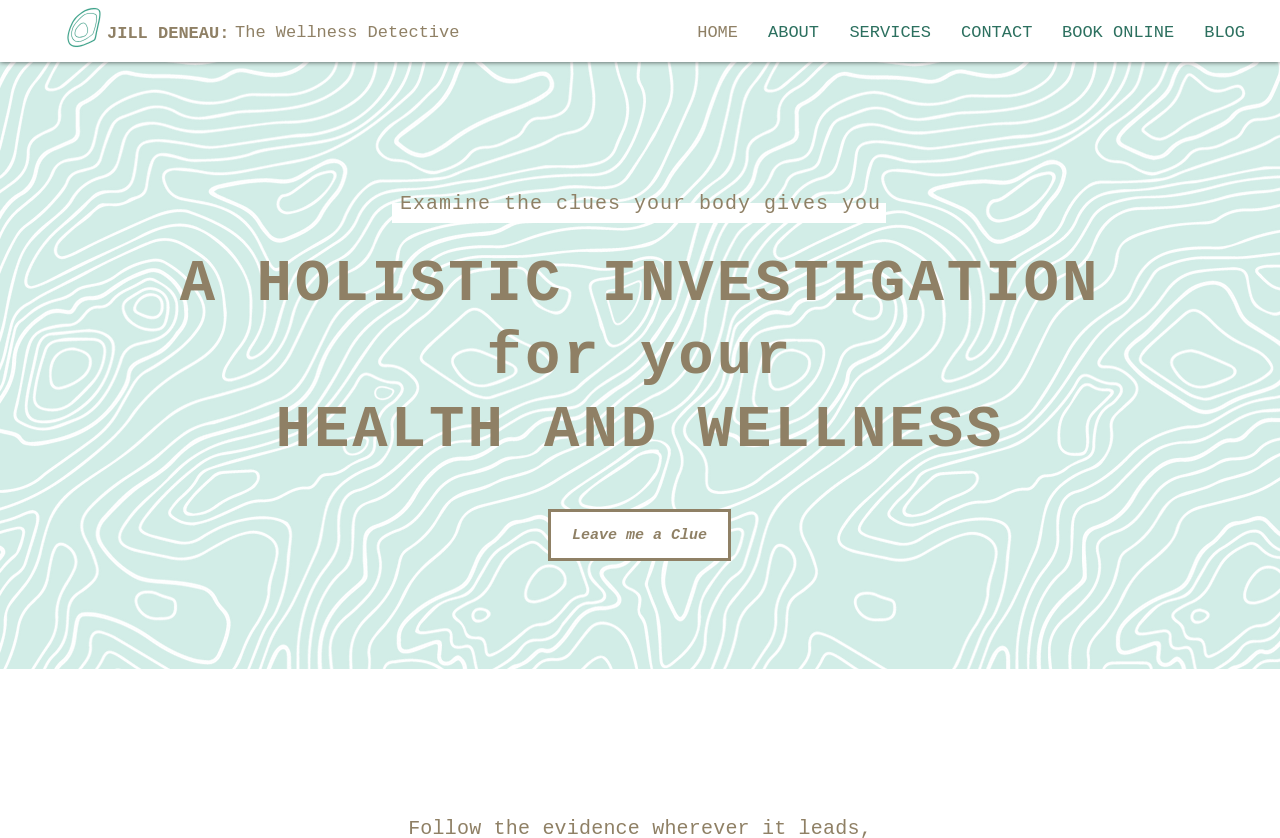Locate the bounding box coordinates of the area that needs to be clicked to fulfill the following instruction: "Read the 'A HOLISTIC INVESTIGATION' heading". The coordinates should be in the format of four float numbers between 0 and 1, namely [left, top, right, bottom].

[0.118, 0.292, 0.882, 0.379]